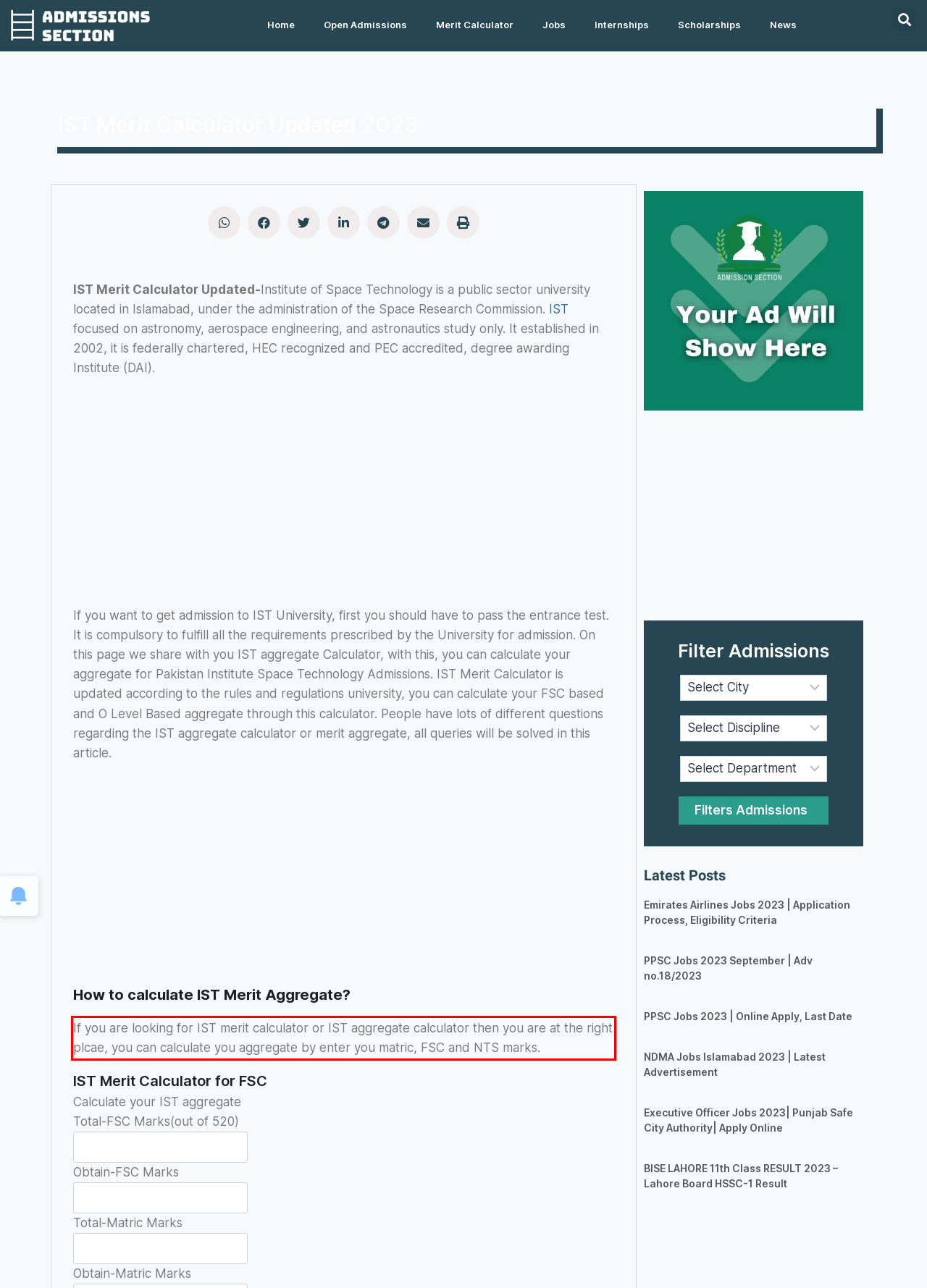Within the screenshot of a webpage, identify the red bounding box and perform OCR to capture the text content it contains.

If you are looking for IST merit calculator or IST aggregate calculator then you are at the right plcae, you can calculate you aggregate by enter you matric, FSC and NTS marks.